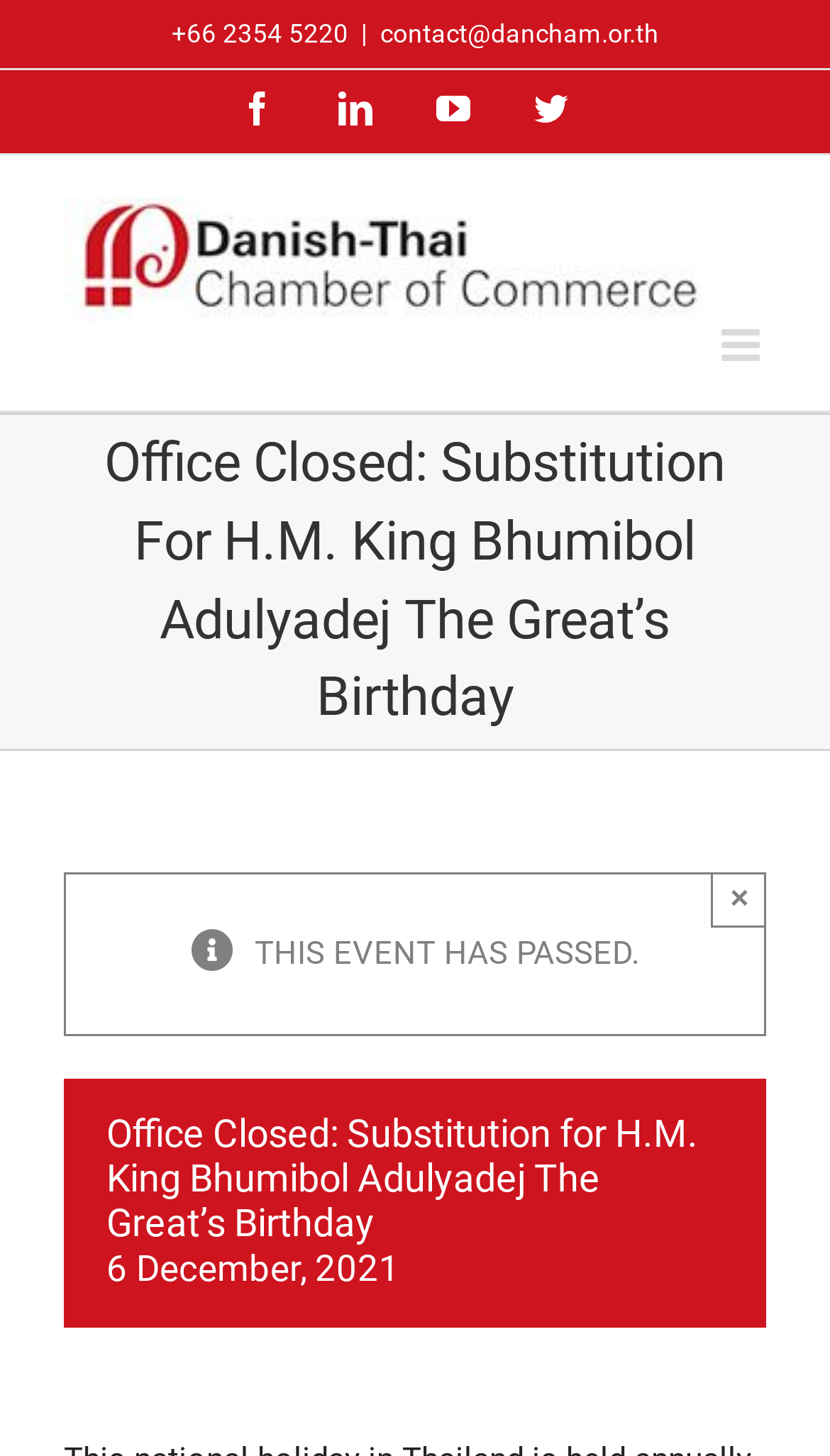Find the bounding box coordinates of the element I should click to carry out the following instruction: "Call the office".

[0.206, 0.013, 0.419, 0.034]